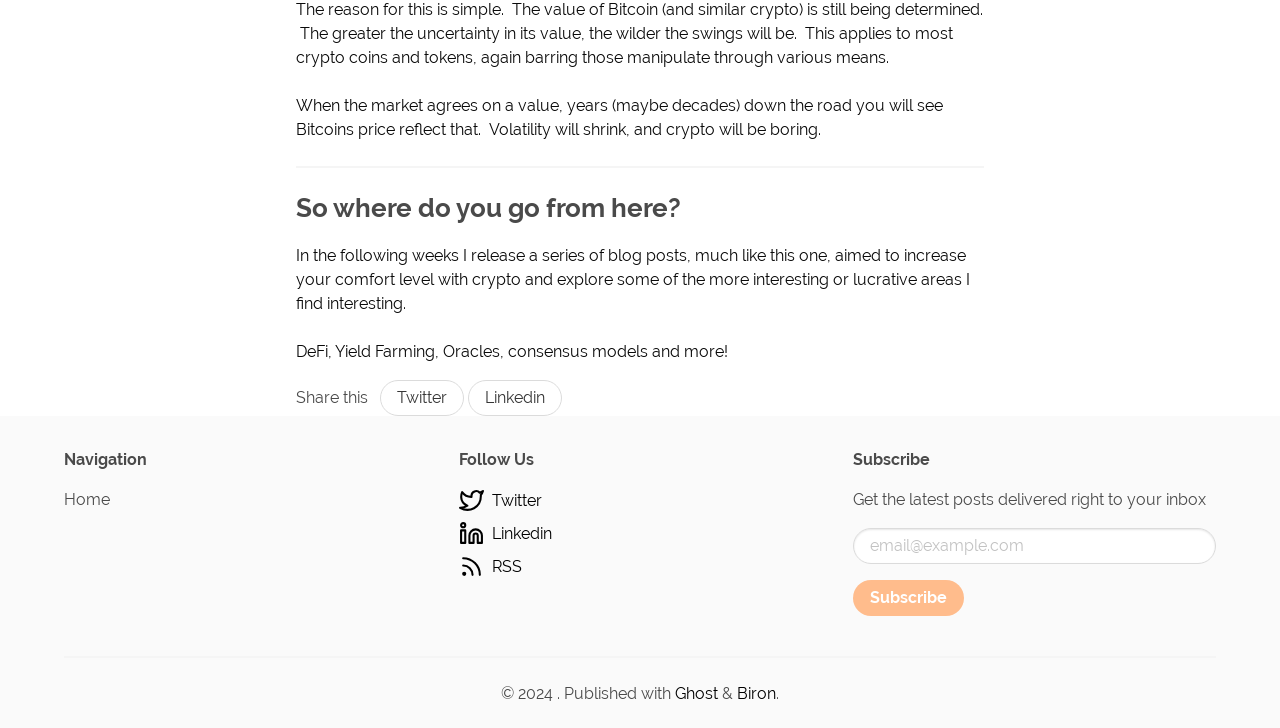What is the main topic of the blog post?
Kindly offer a comprehensive and detailed response to the question.

The main topic of the blog post is Bitcoin and crypto, as indicated by the text 'The reason for this is simple. The value of Bitcoin (and similar crypto) is still being determined.'